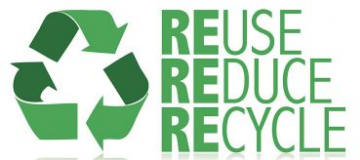What is the top concept in the recycling symbol?
By examining the image, provide a one-word or phrase answer.

REUSE